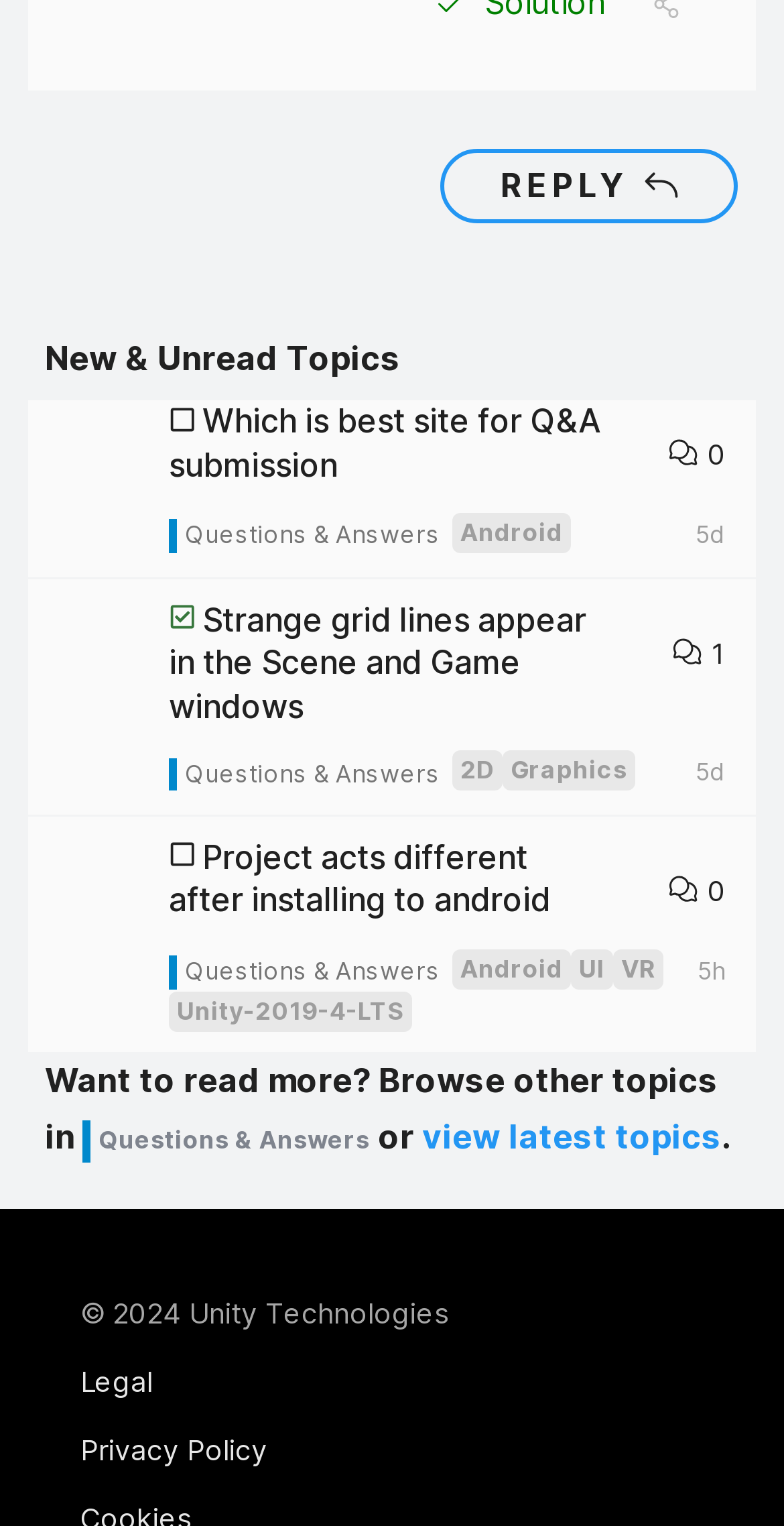How many replies does the third topic have?
Please look at the screenshot and answer in one word or a short phrase.

0